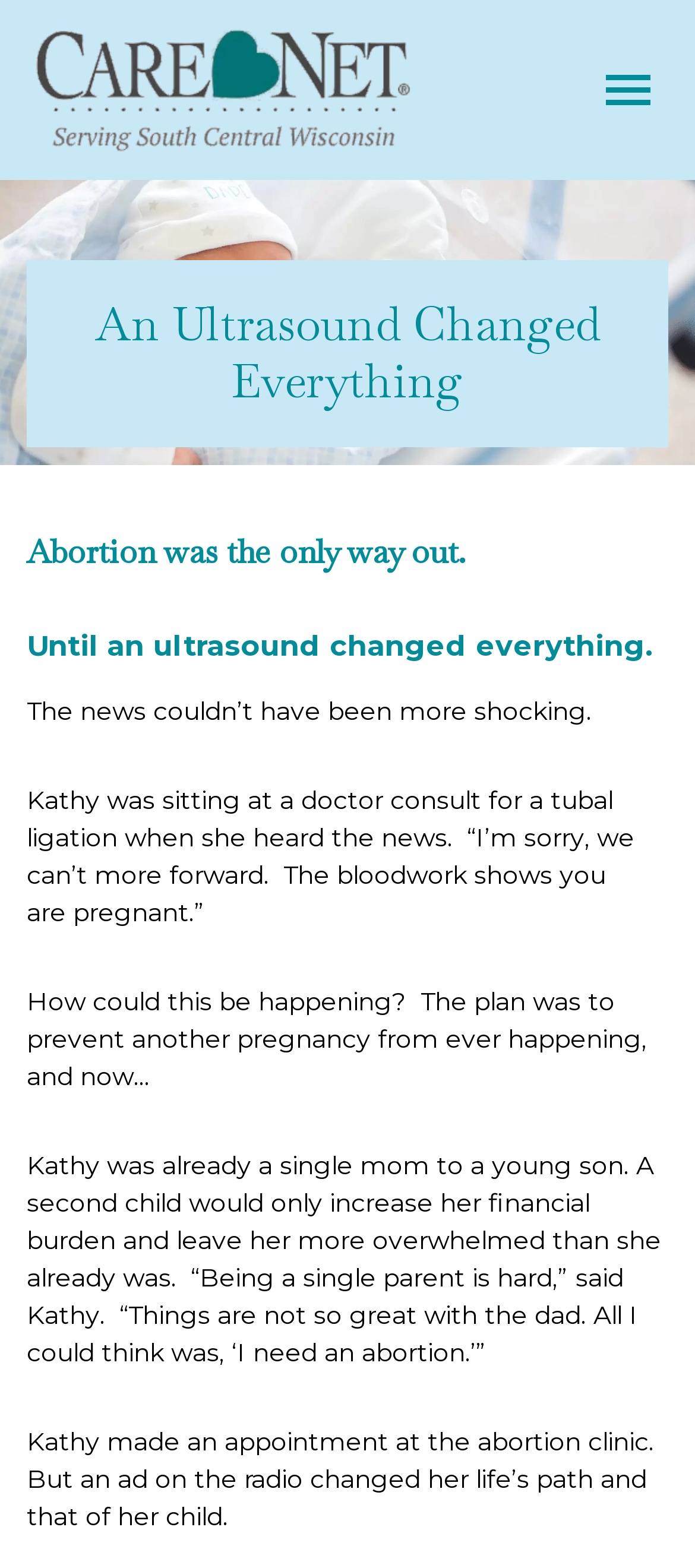Please provide a comprehensive response to the question based on the details in the image: What was Kathy's initial plan?

According to the text, Kathy's initial plan was to prevent another pregnancy from ever happening, which is why she was considering a tubal ligation when she found out she was pregnant.